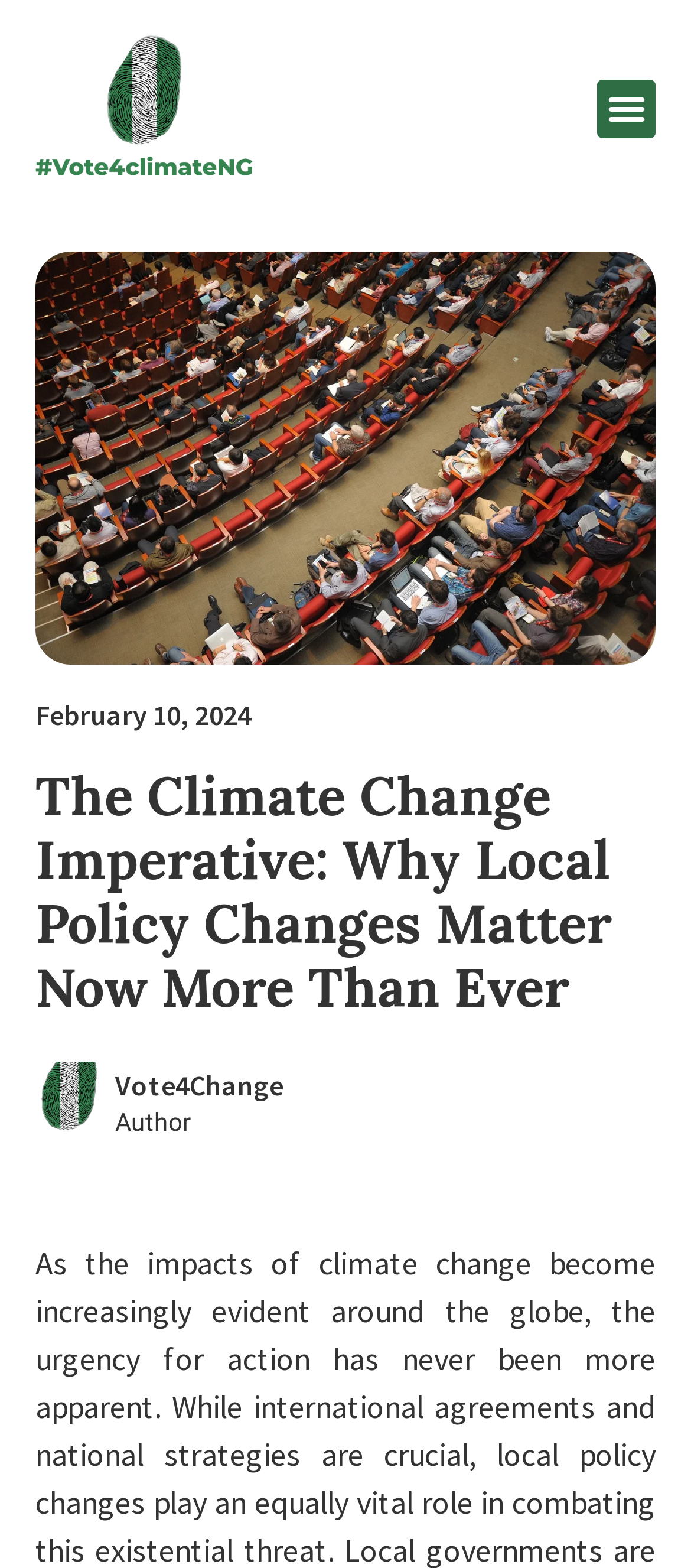Please reply to the following question with a single word or a short phrase:
What is the author's section label?

Author